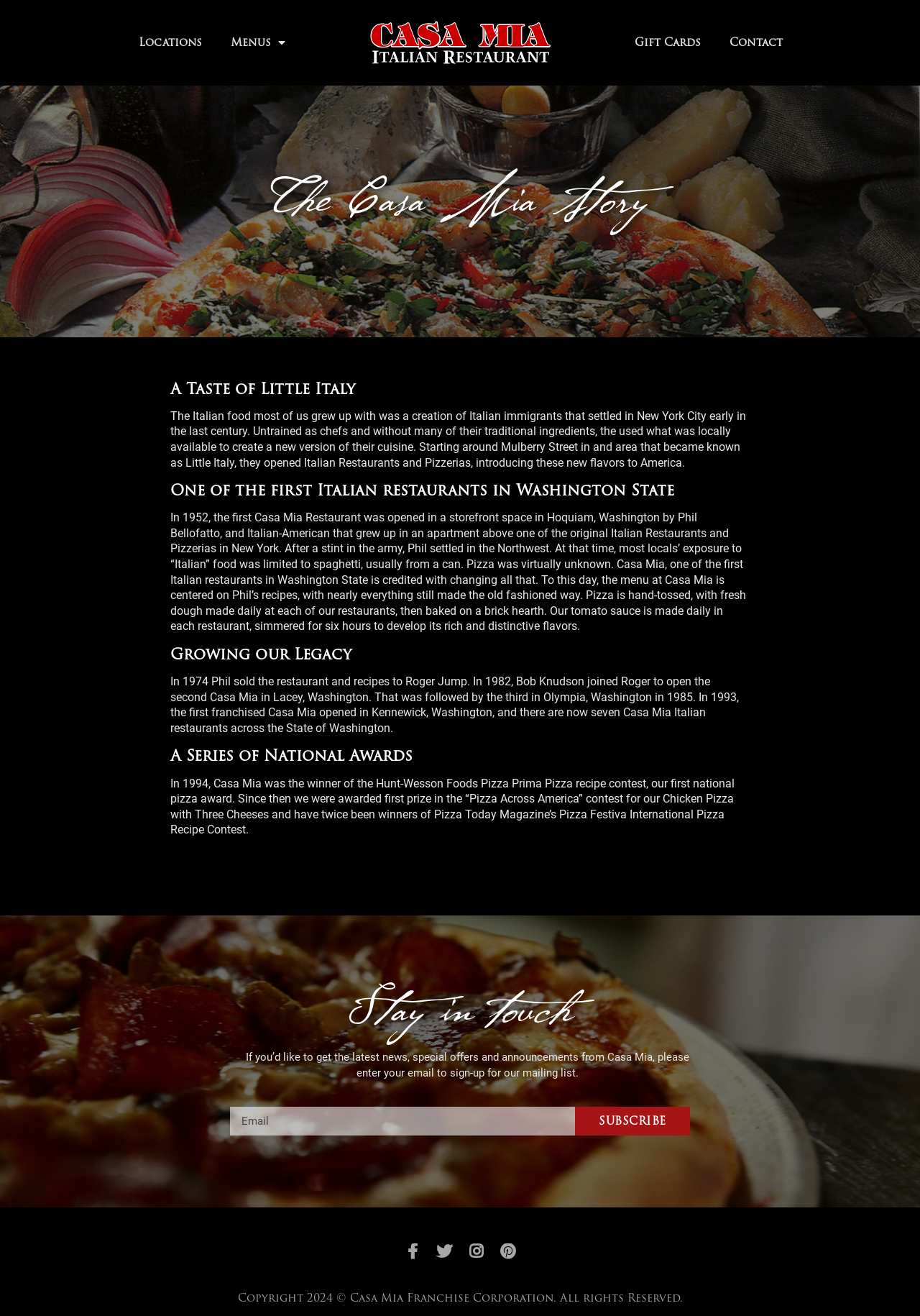Bounding box coordinates are to be given in the format (top-left x, top-left y, bottom-right x, bottom-right y). All values must be floating point numbers between 0 and 1. Provide the bounding box coordinate for the UI element described as: Gift Cards

[0.674, 0.02, 0.778, 0.045]